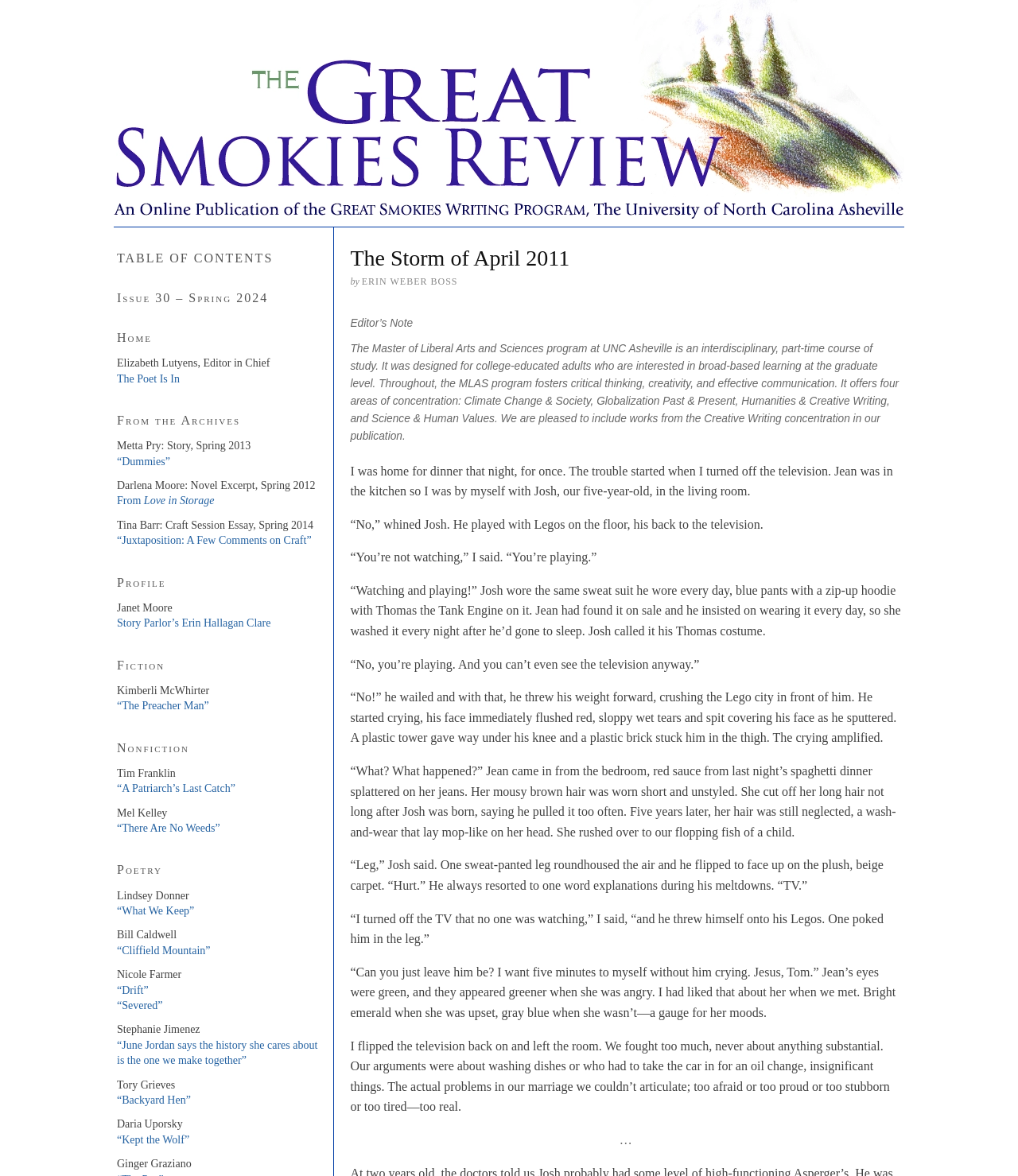What is the title of the story that starts with 'I was home for dinner that night, for once.'?
Using the image as a reference, answer with just one word or a short phrase.

No title